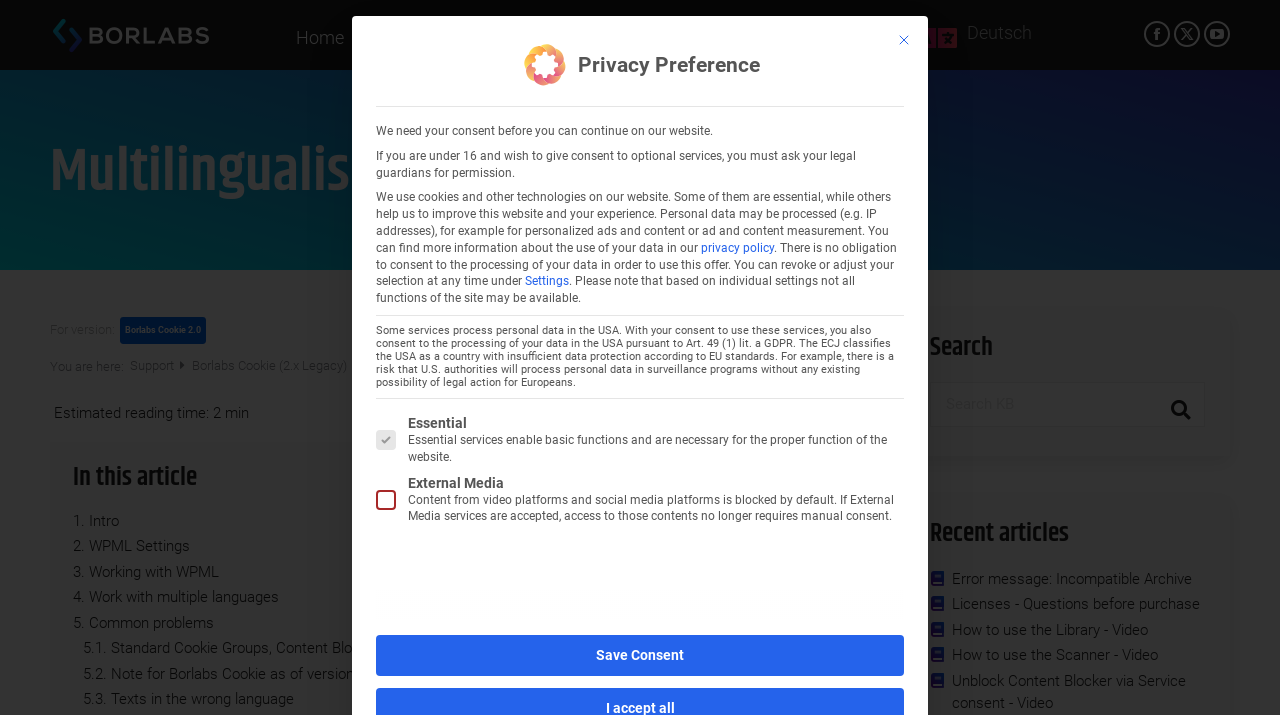Analyze the image and give a detailed response to the question:
What is the purpose of the 'Save Consent' button?

The 'Save Consent' button appears to be related to the 'Privacy Preference' section, and its purpose is to allow users to save their consent preferences for the website's use of cookies and other technologies.